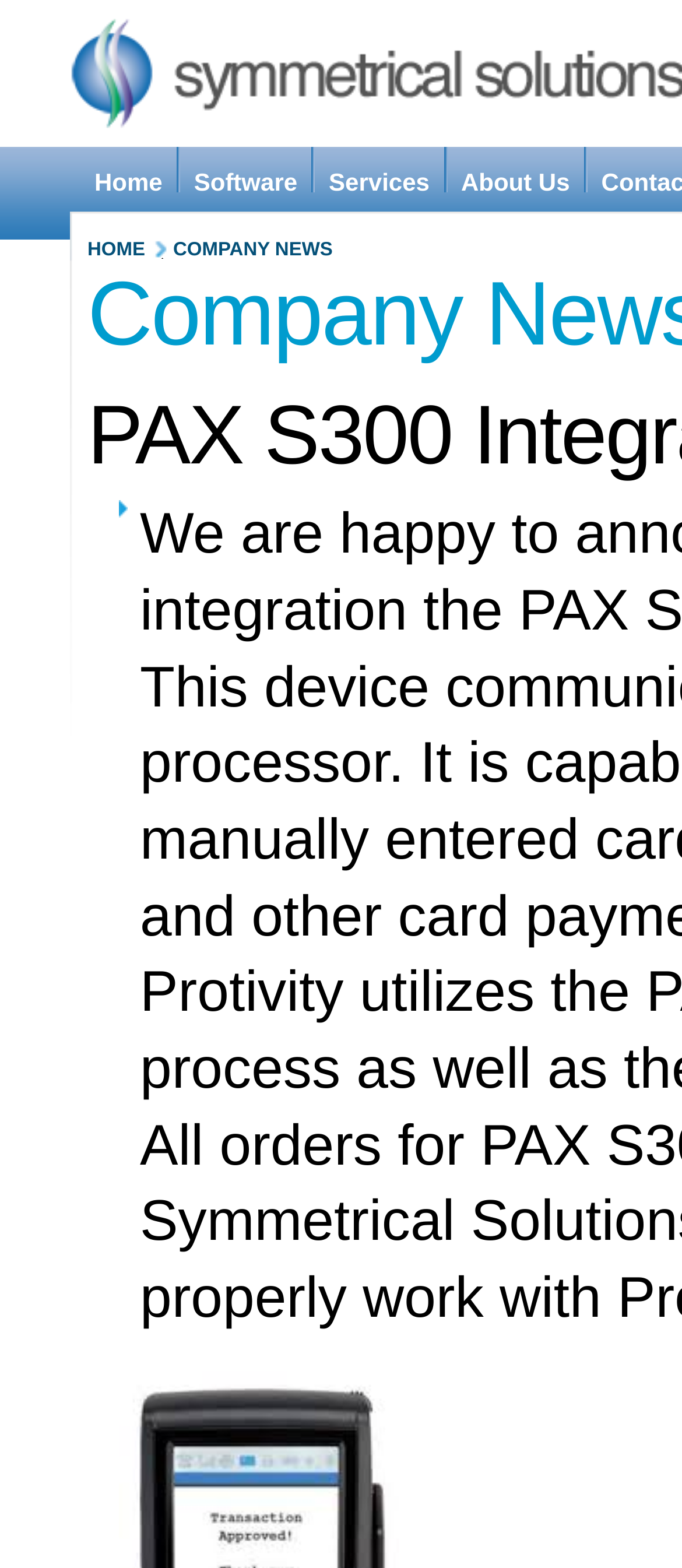Predict the bounding box coordinates of the UI element that matches this description: "Software". The coordinates should be in the format [left, top, right, bottom] with each value between 0 and 1.

[0.264, 0.094, 0.462, 0.153]